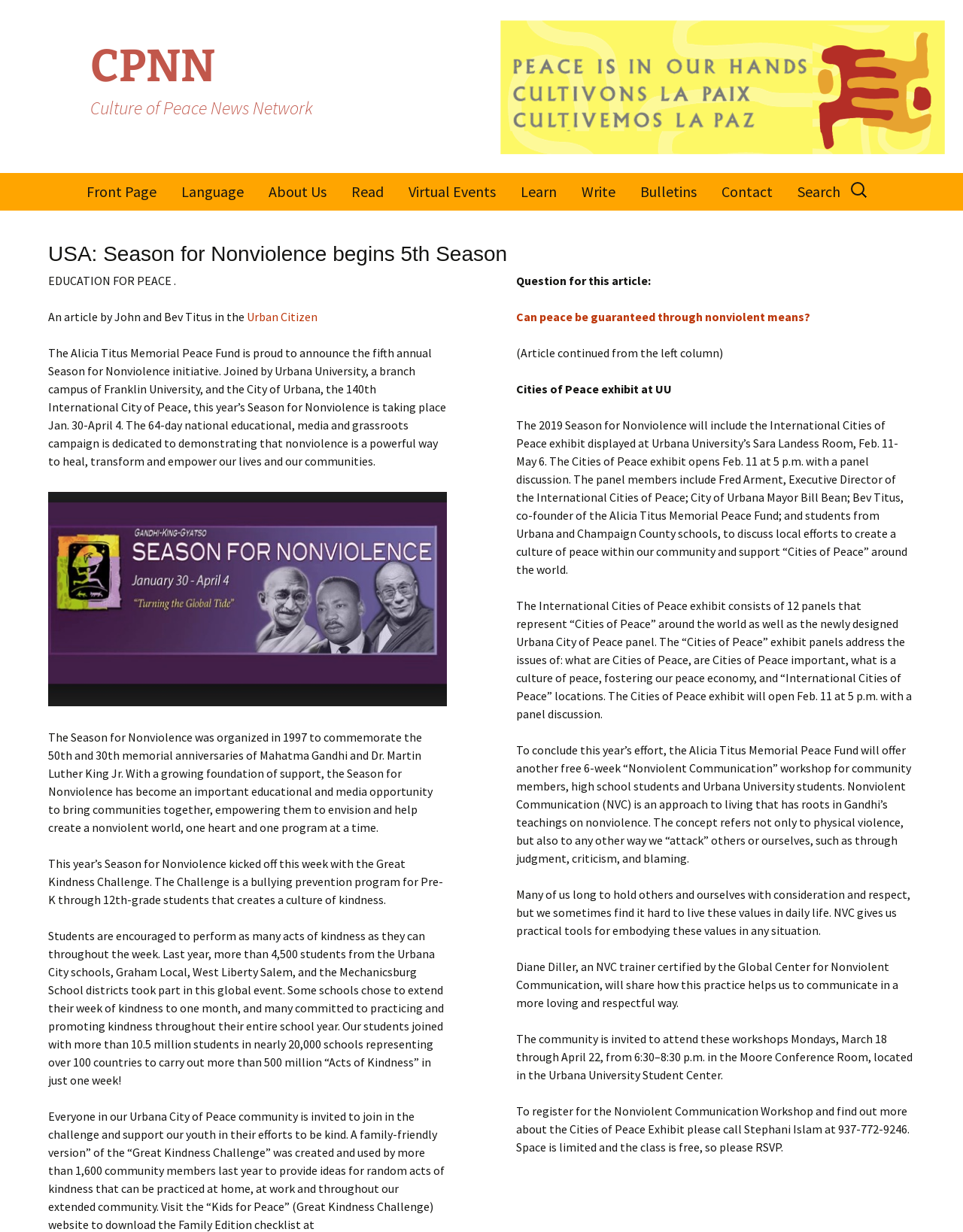What is the theme of the article?
Provide a comprehensive and detailed answer to the question.

The answer can be inferred from the content of the article, which discusses the Season for Nonviolence initiative and the importance of nonviolent communication.